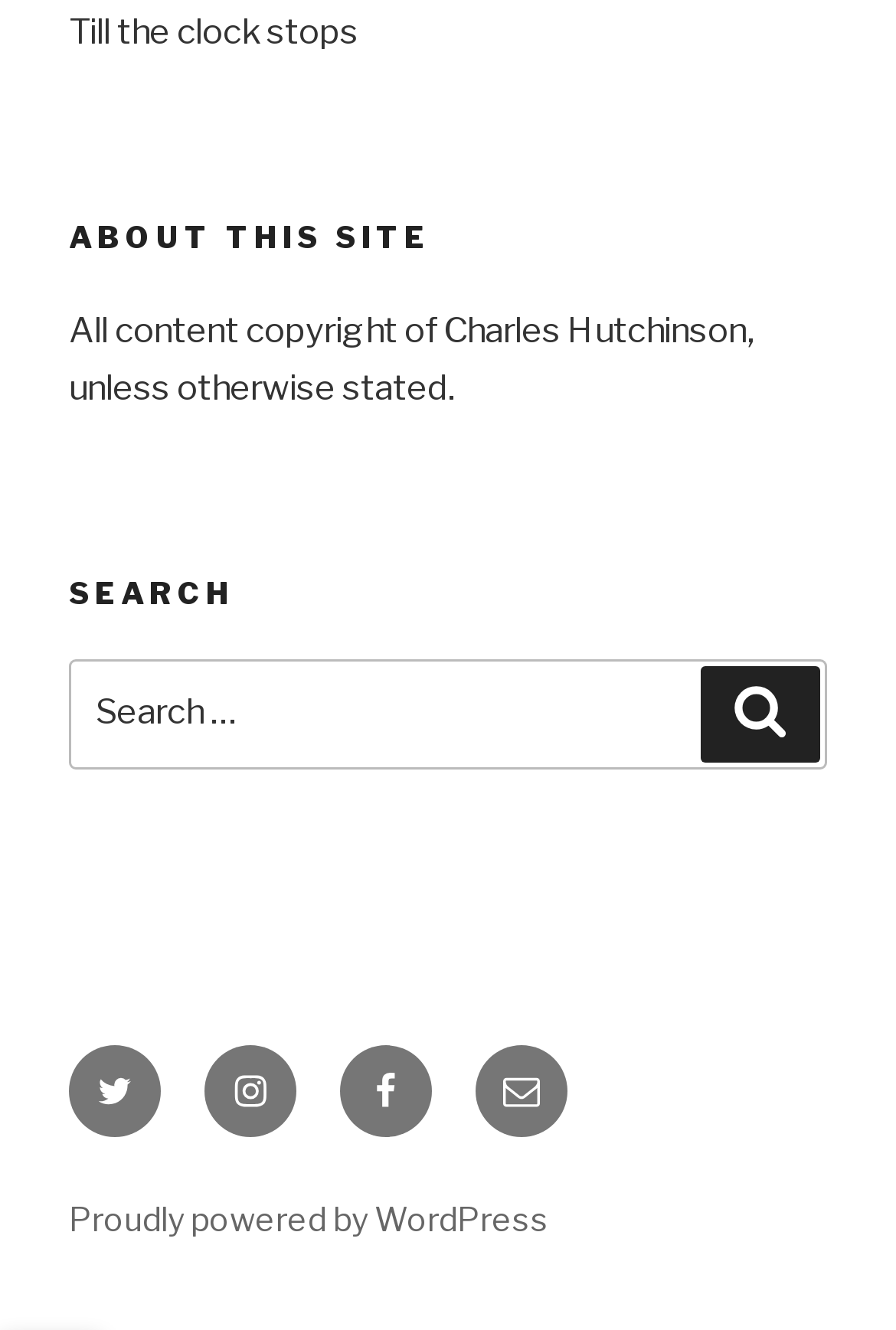What is the name of the website?
Please respond to the question with a detailed and informative answer.

The name of the website is 'Till the clock stops' which is mentioned at the top of the webpage as a static text.